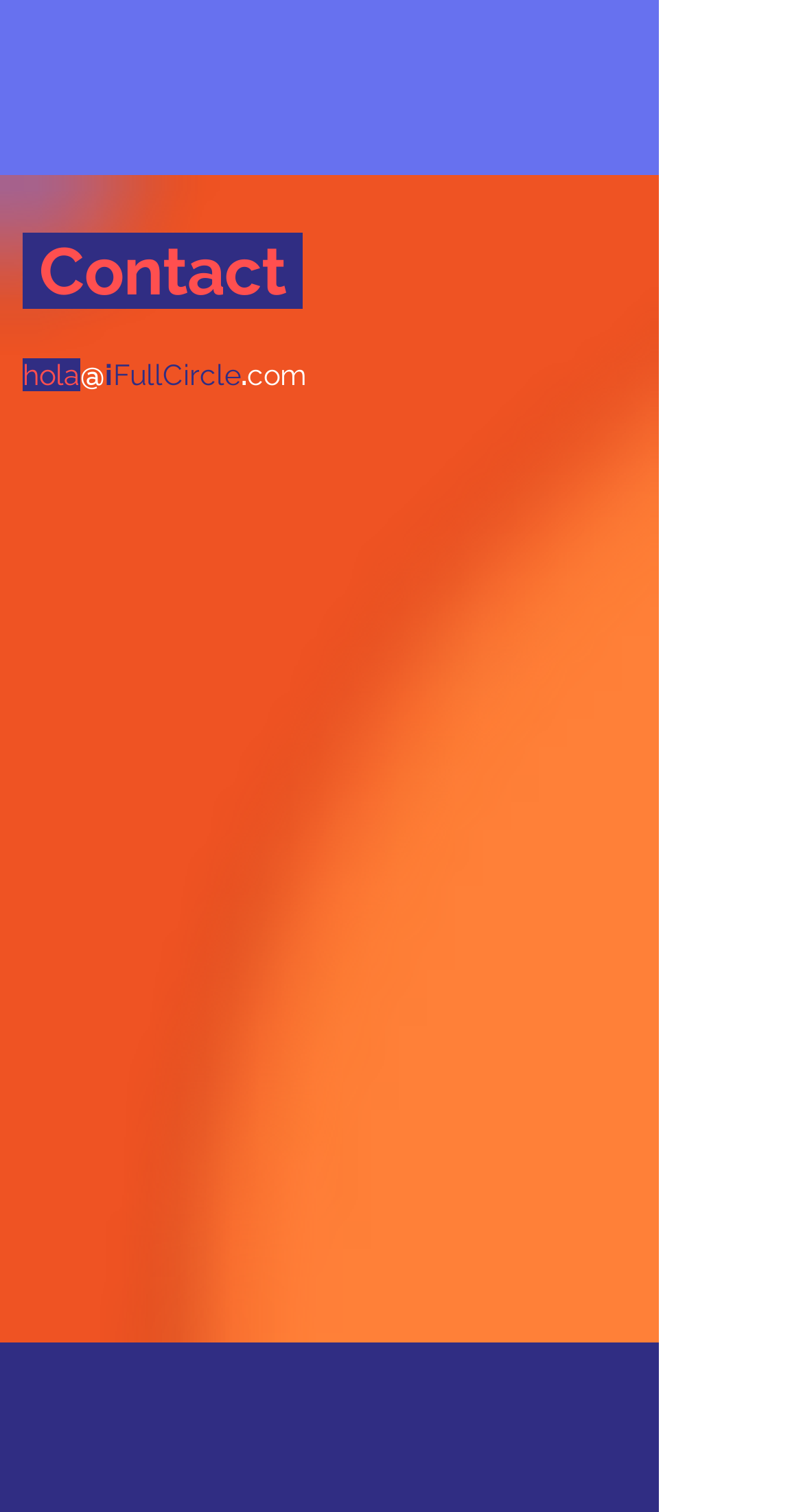Please find the bounding box coordinates of the element that you should click to achieve the following instruction: "Click the link to contact". The coordinates should be presented as four float numbers between 0 and 1: [left, top, right, bottom].

[0.028, 0.237, 0.382, 0.259]